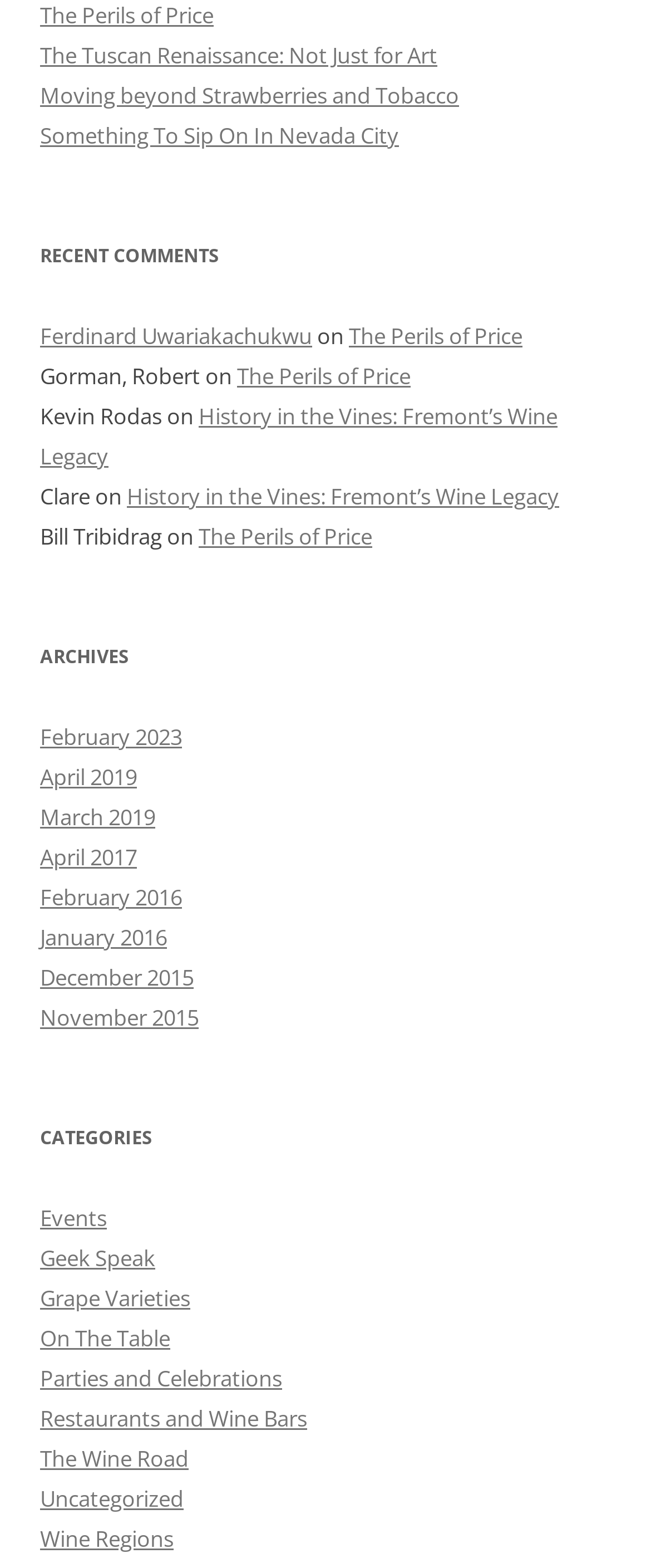What is the title of the first article?
Based on the image, respond with a single word or phrase.

The Perils of Price